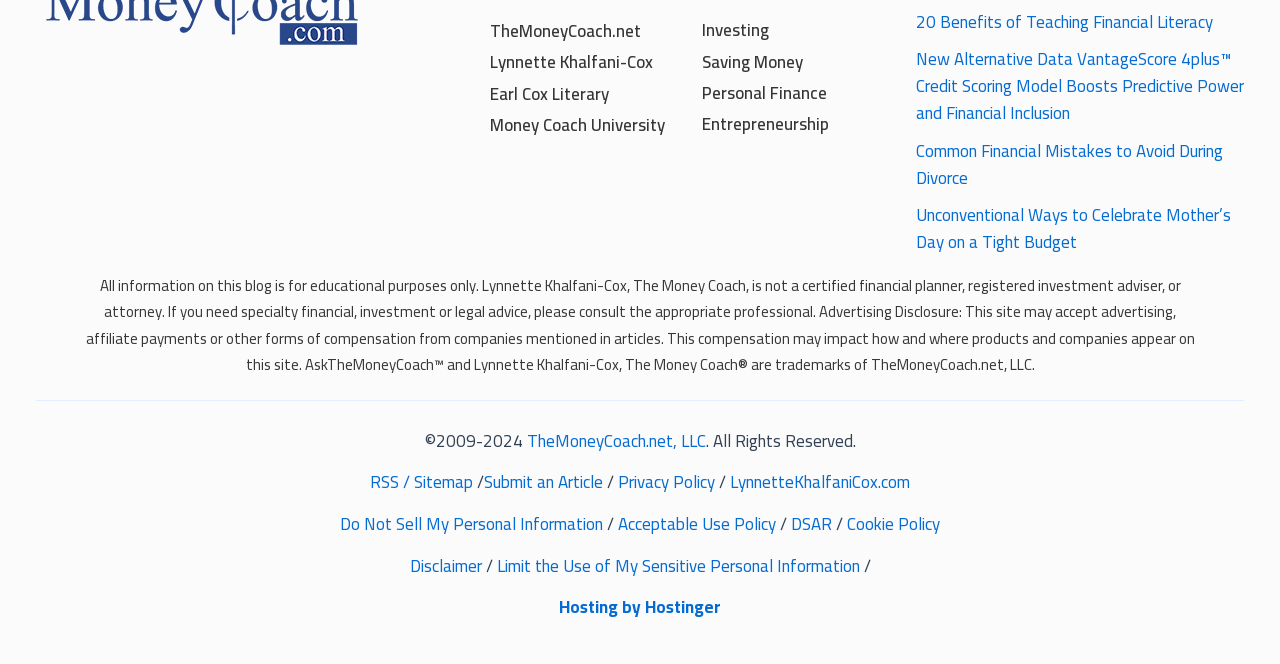Please predict the bounding box coordinates of the element's region where a click is necessary to complete the following instruction: "Submit an Article". The coordinates should be represented by four float numbers between 0 and 1, i.e., [left, top, right, bottom].

[0.378, 0.702, 0.471, 0.75]